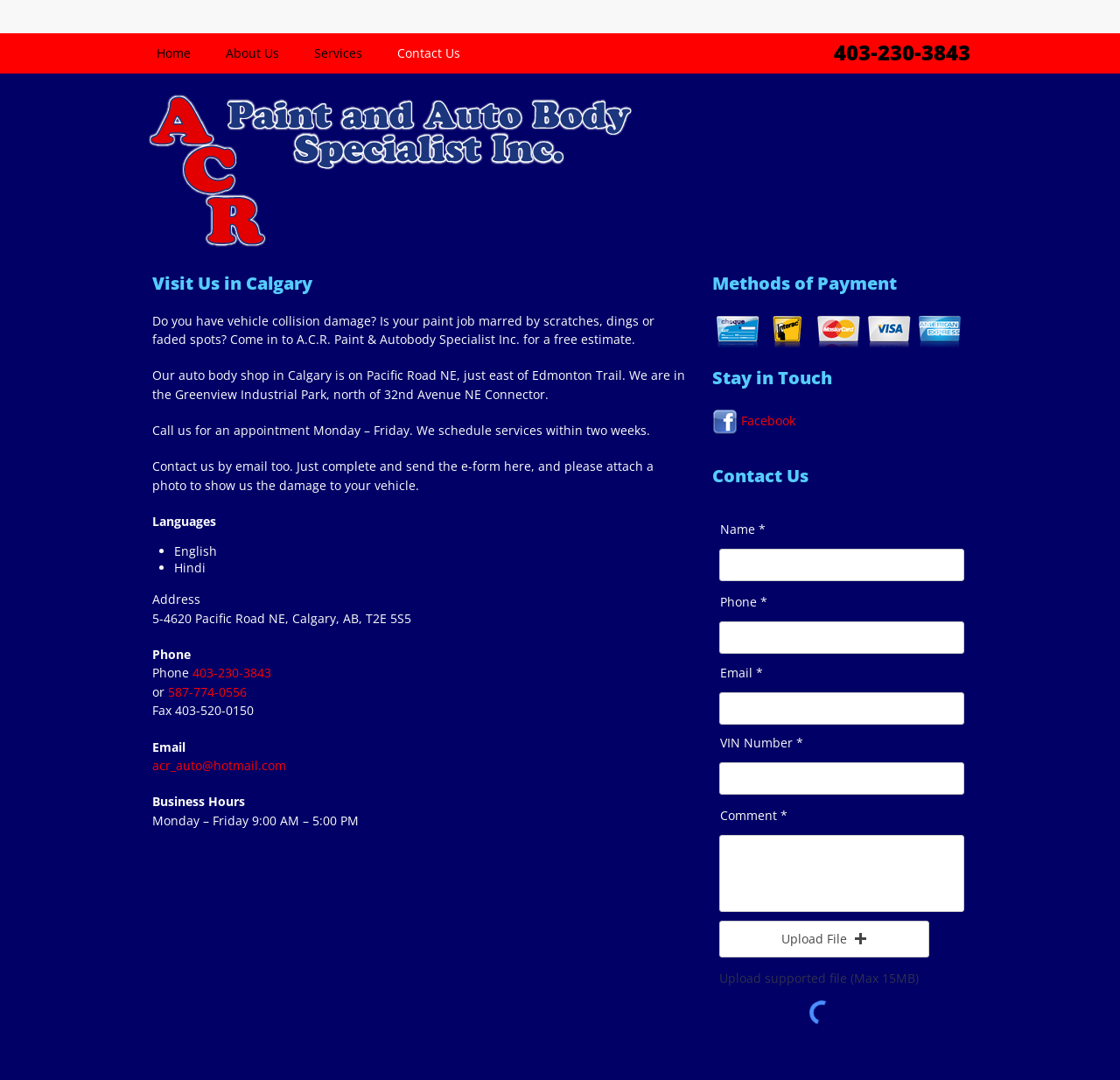What languages are supported by A.C.R. Paint & Autobody Specialist Inc.?
Analyze the screenshot and provide a detailed answer to the question.

I found the languages supported by looking at the 'Languages' section of the webpage, where it lists 'English' and 'Hindi' as the supported languages.